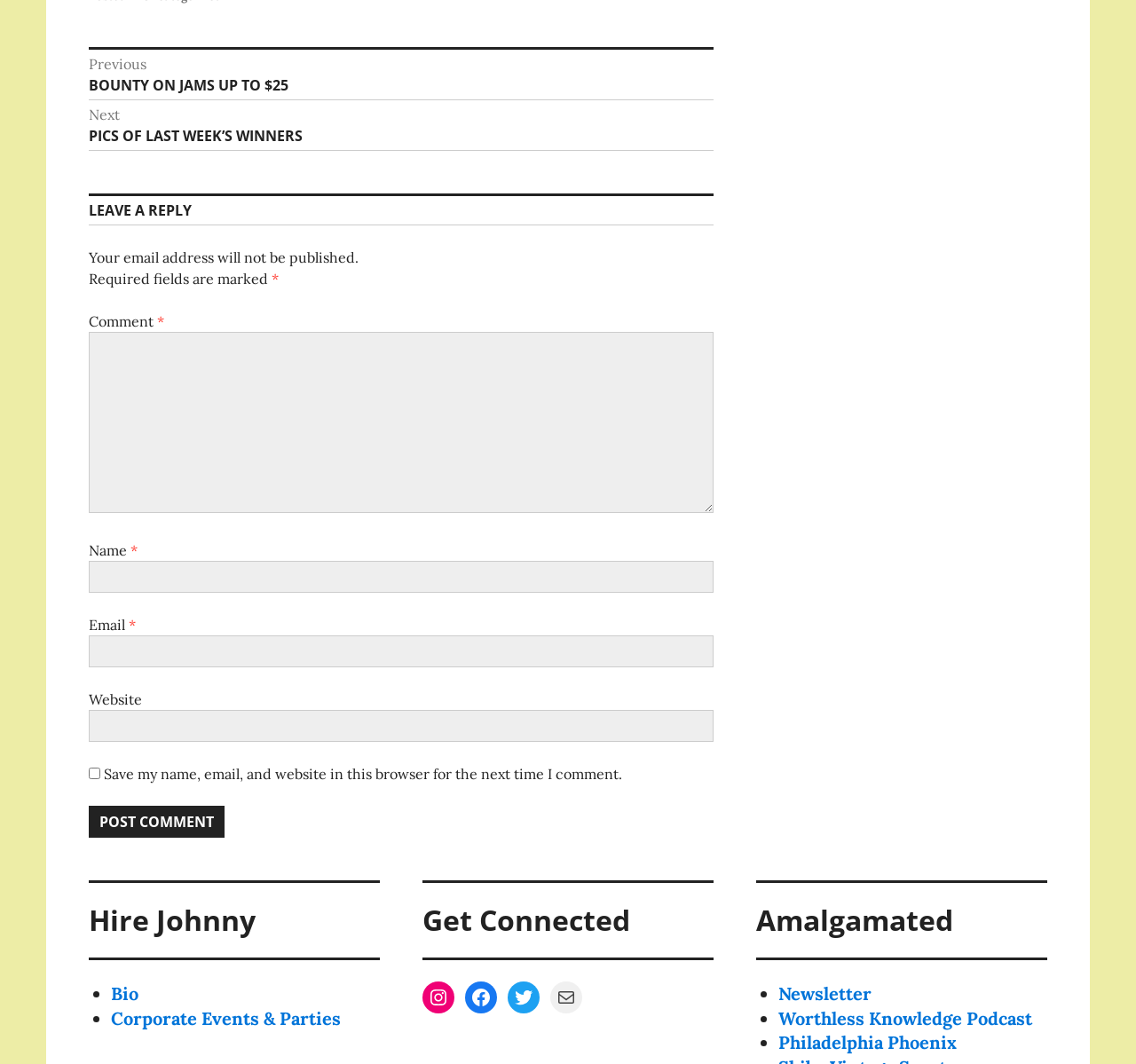Refer to the image and offer a detailed explanation in response to the question: What is the name of the podcast?

The name of the podcast is 'Worthless Knowledge Podcast' as indicated by the link in the 'Amalgamated' section.